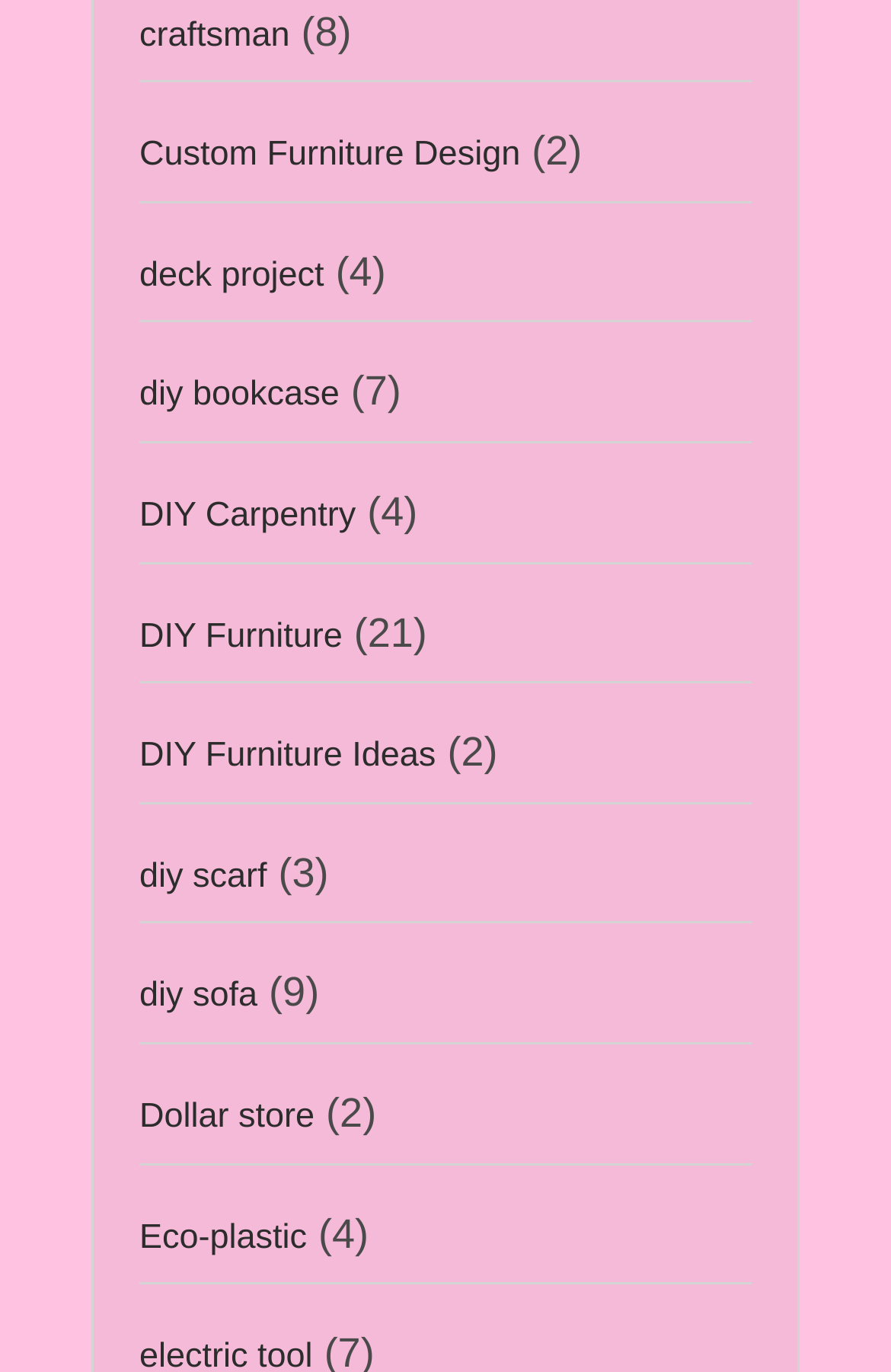What is the theme of the DIY projects?
Please look at the screenshot and answer in one word or a short phrase.

Furniture and home decor